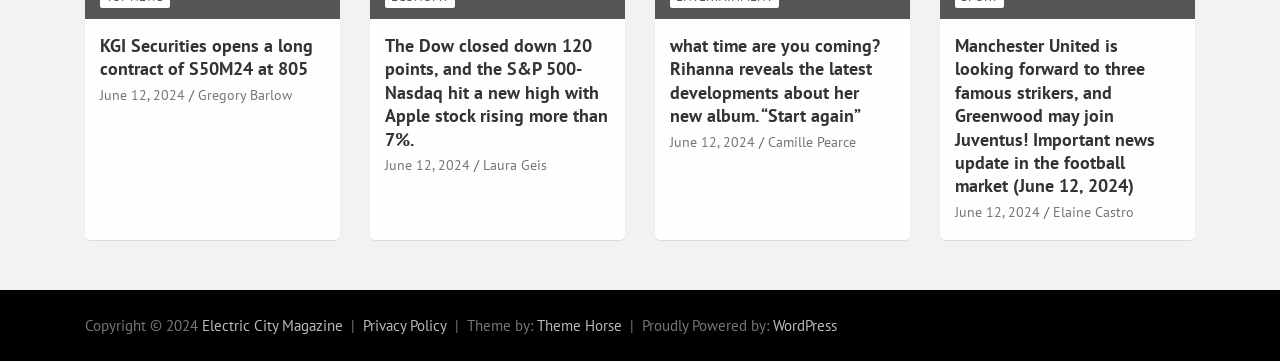Locate the bounding box coordinates of the element that should be clicked to execute the following instruction: "Read Rihanna's latest album update".

[0.523, 0.094, 0.688, 0.352]